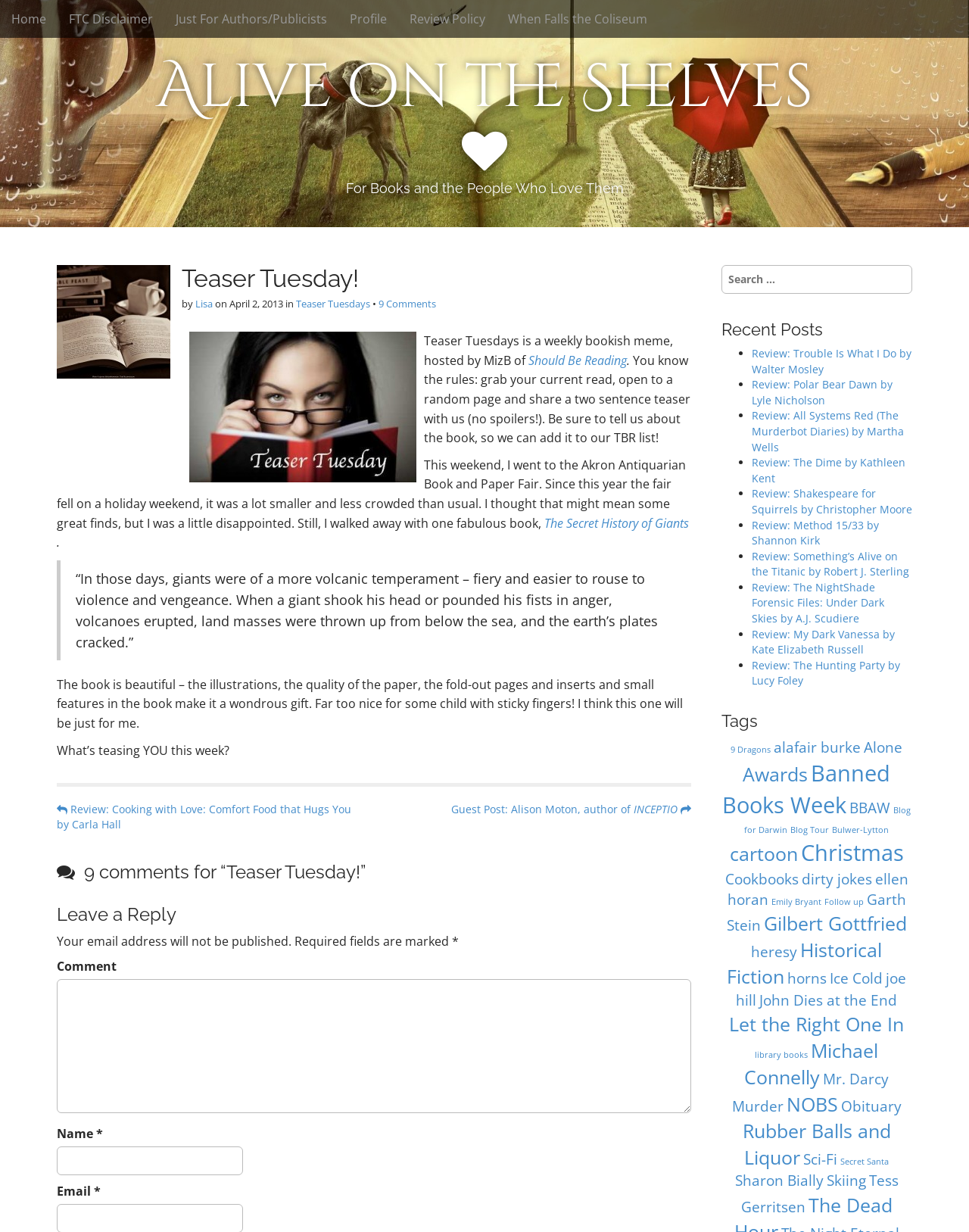Please use the details from the image to answer the following question comprehensively:
What is the name of the blog?

The answer can be found in the heading section where it says 'Alive on the Shelves' and also in the link section where it says 'Home' and 'Alive on the Shelves'.